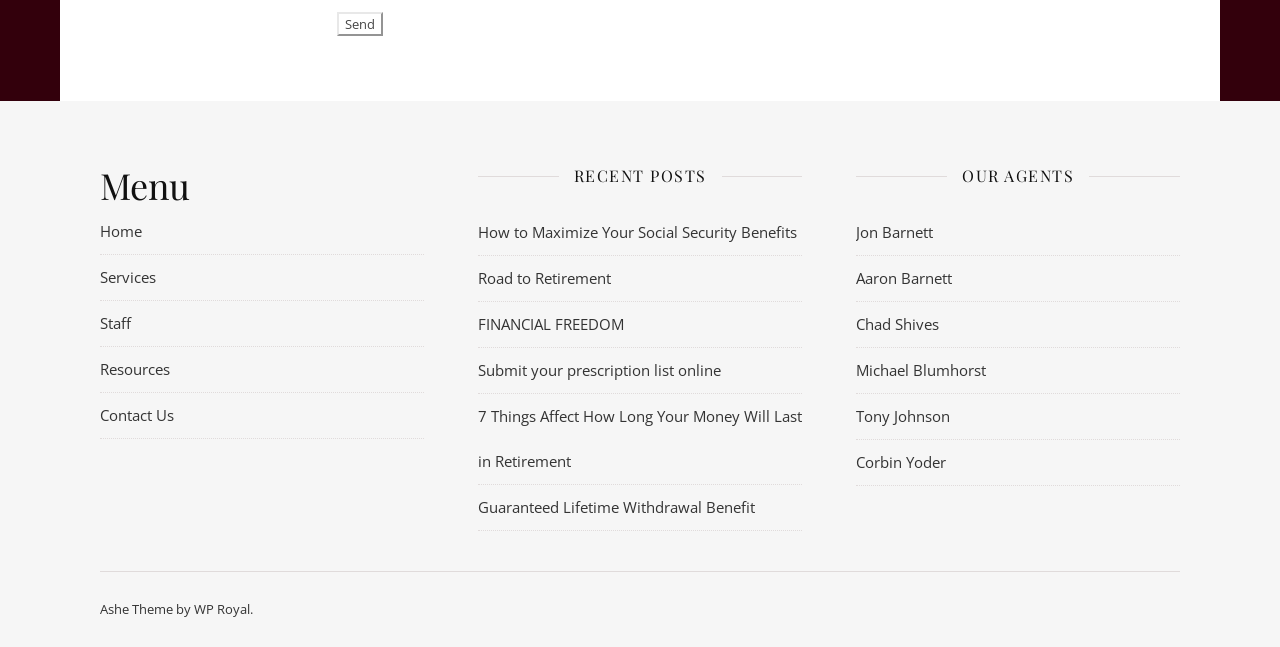Please find and report the bounding box coordinates of the element to click in order to perform the following action: "Go to the 'HOME' page". The coordinates should be expressed as four float numbers between 0 and 1, in the format [left, top, right, bottom].

None